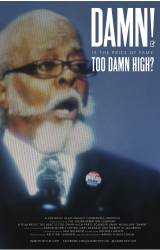Give a detailed explanation of what is happening in the image.

The image features a promotional poster for the film "Damn!" directed by Aaron-Fisher Cohen. The poster showcases a distinguished gentleman with a prominent white mustache and glasses, passionately speaking into a microphone. He is dressed in a suit, enhancing his authoritative presence. The background appears to be a blue gradient that adds to the focus on the speaker. Bold lettering at the top of the poster reads "DAMN!" while the tagline "TOO DAMN HIGH?" is displayed just below it. This visual captures the essence of the film, which seems to address social or political themes, possibly related to raising awareness or expressing frustration about pressing issues. The poster also includes a button on the speaker's lapel, suggesting his active engagement in the subject matter represented in the film.